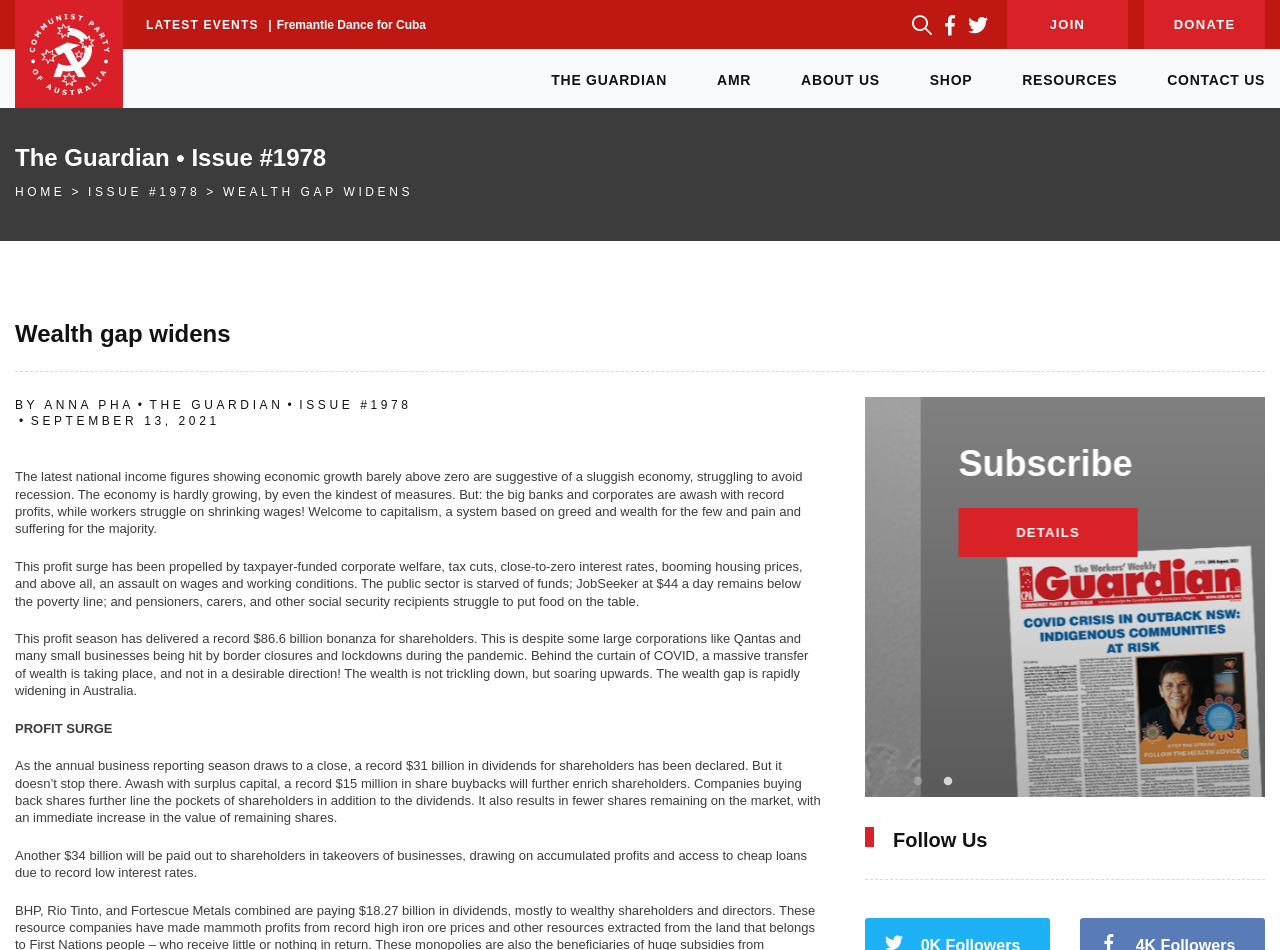Please predict the bounding box coordinates of the element's region where a click is necessary to complete the following instruction: "Click the ABOUT US link". The coordinates should be represented by four float numbers between 0 and 1, i.e., [left, top, right, bottom].

[0.626, 0.052, 0.687, 0.114]